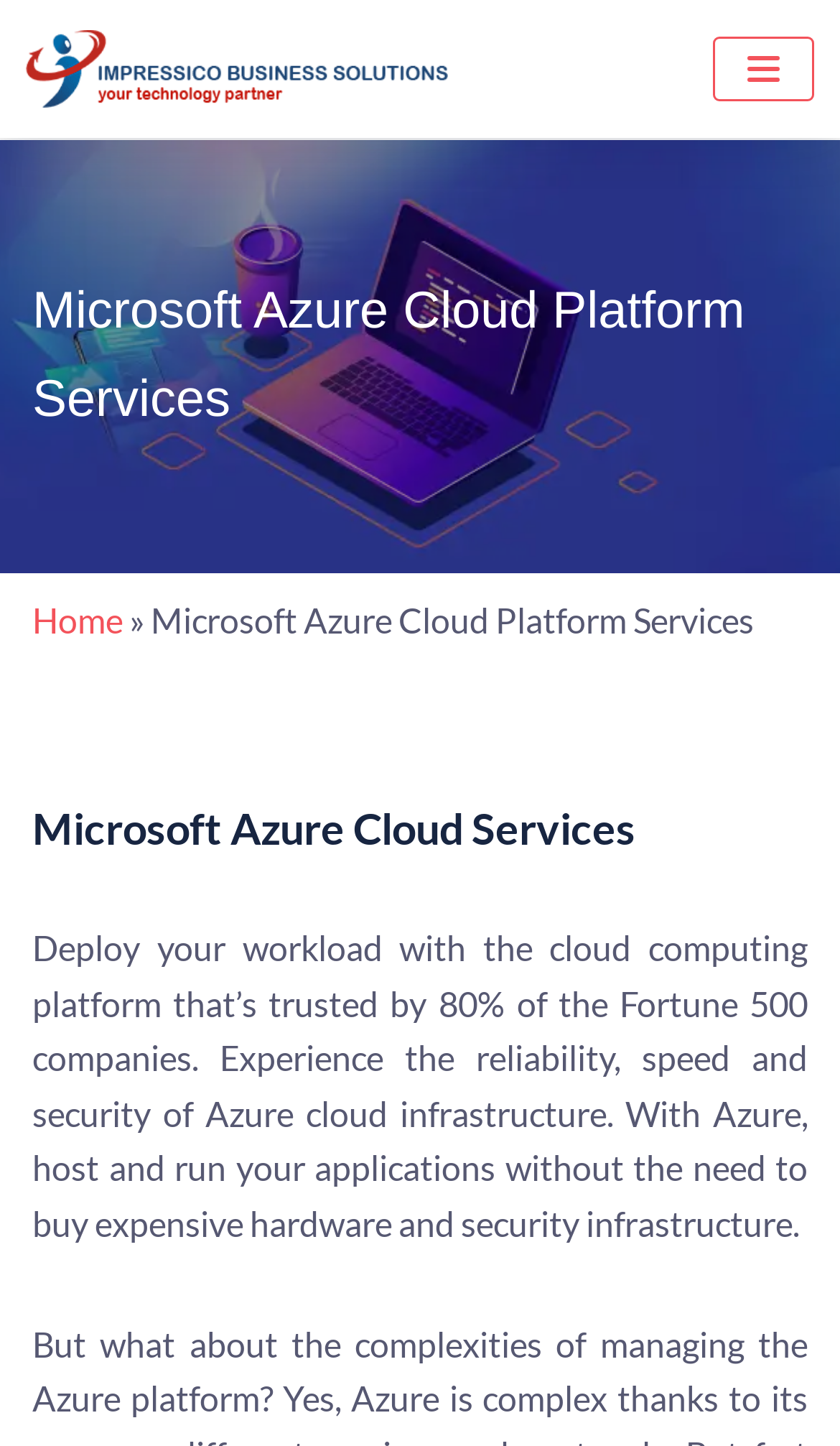Bounding box coordinates are specified in the format (top-left x, top-left y, bottom-right x, bottom-right y). All values are floating point numbers bounded between 0 and 1. Please provide the bounding box coordinate of the region this sentence describes: Home

[0.038, 0.414, 0.146, 0.443]